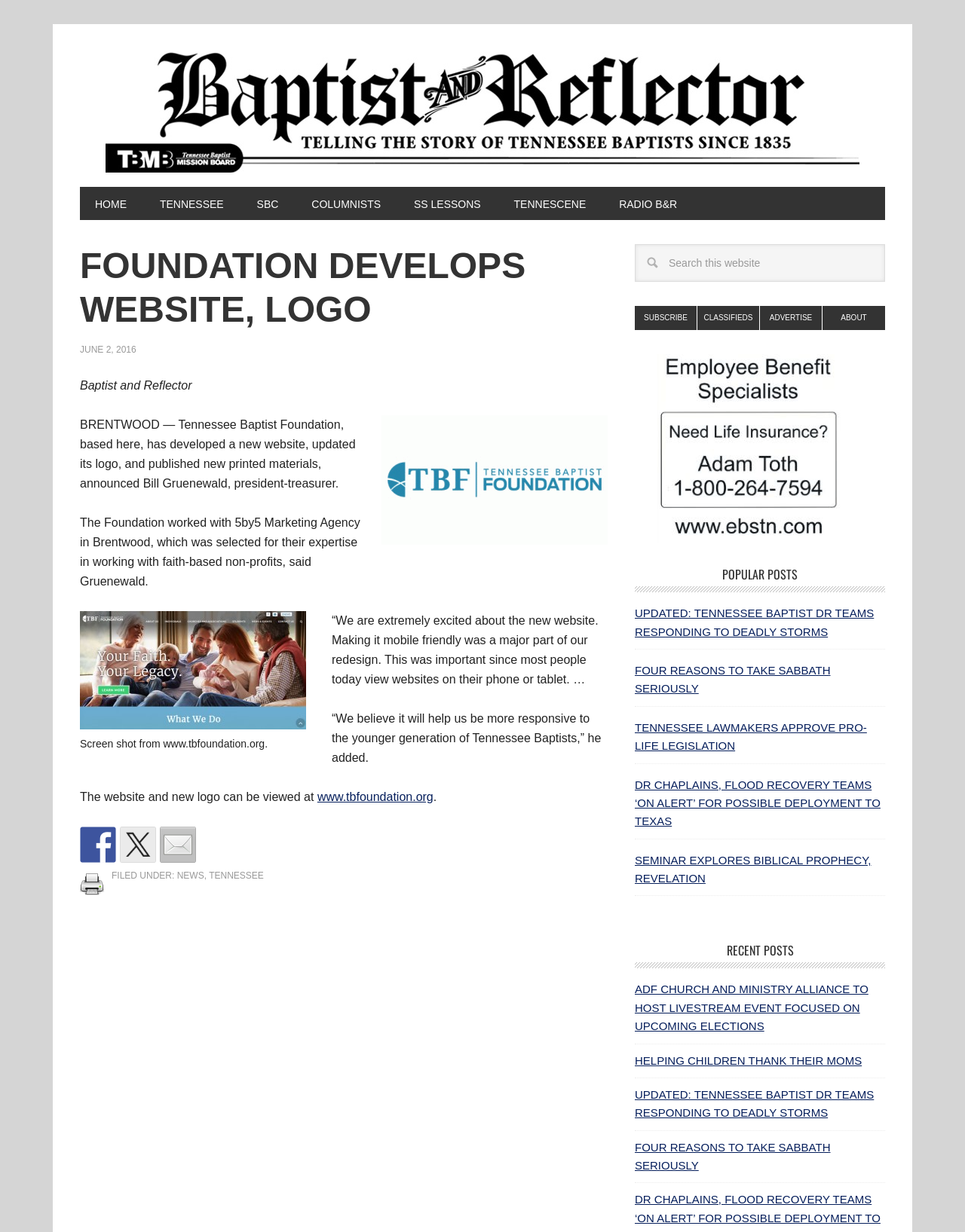What is the name of the foundation?
Based on the image, answer the question with as much detail as possible.

The name of the foundation can be found in the article text, which states 'BRENTWOOD — Tennessee Baptist Foundation, based here, has developed a new website, updated its logo, and published new printed materials, announced Bill Gruenewald, president-treasurer.'